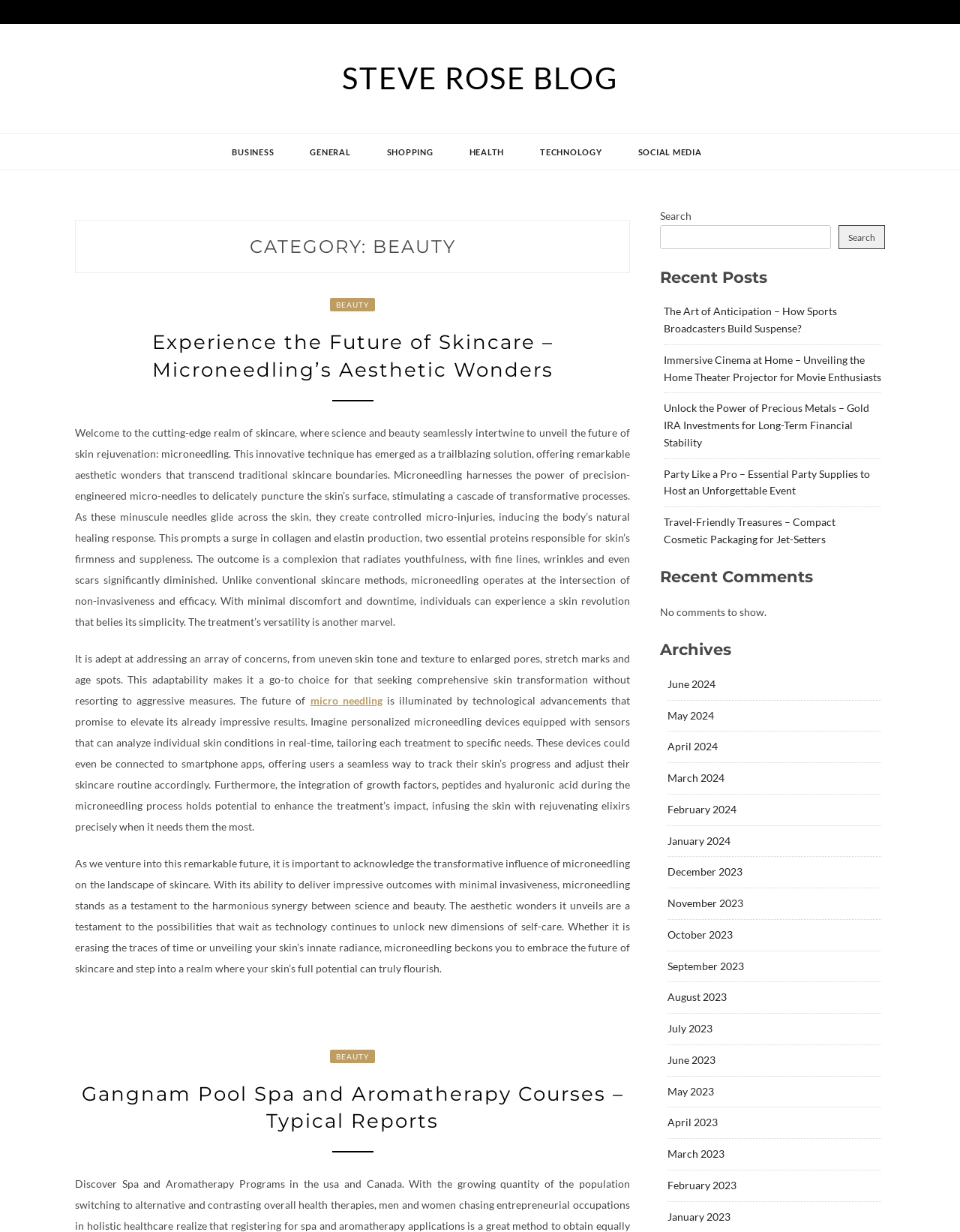Pinpoint the bounding box coordinates of the clickable element to carry out the following instruction: "View the 'Gangnam Pool Spa and Aromatherapy Courses – Typical Reports' post."

[0.085, 0.878, 0.65, 0.92]